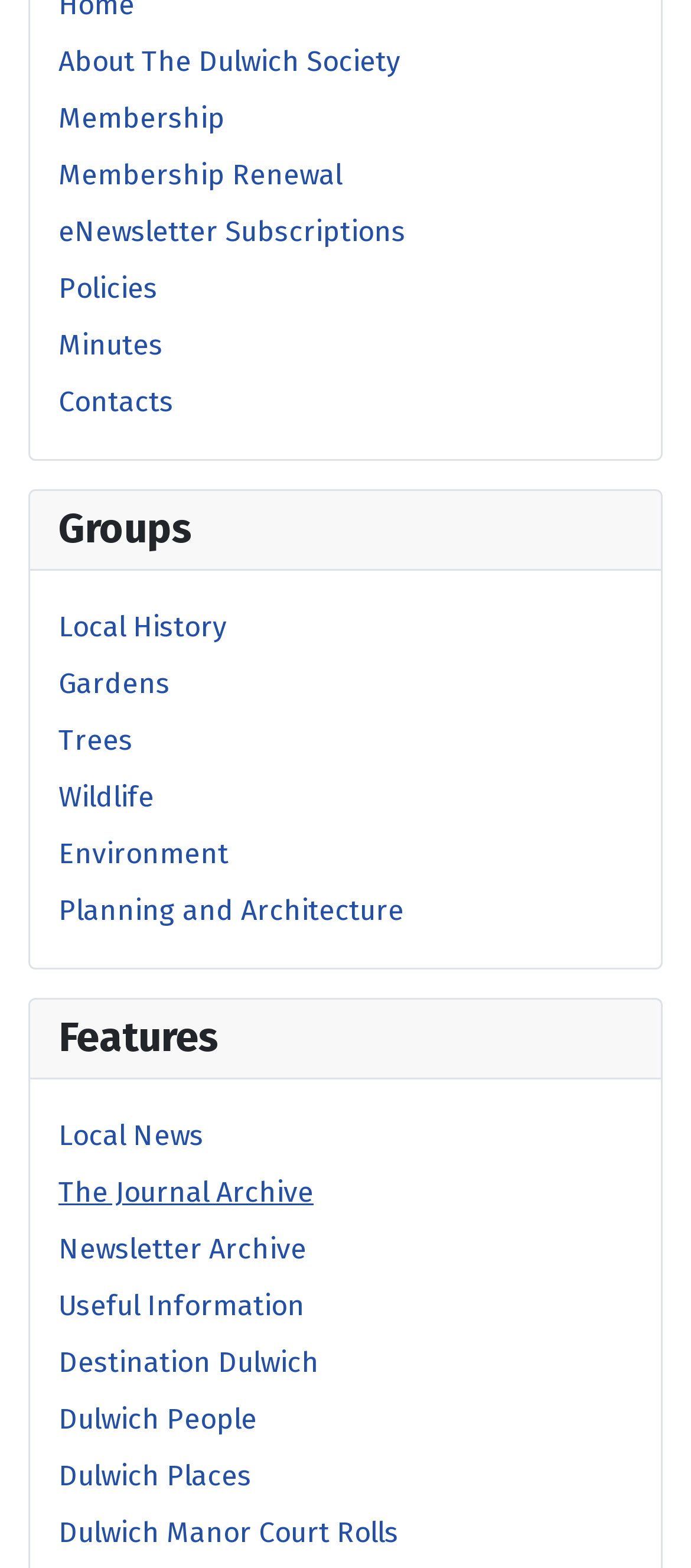What is the first link on the webpage?
Give a one-word or short-phrase answer derived from the screenshot.

About The Dulwich Society